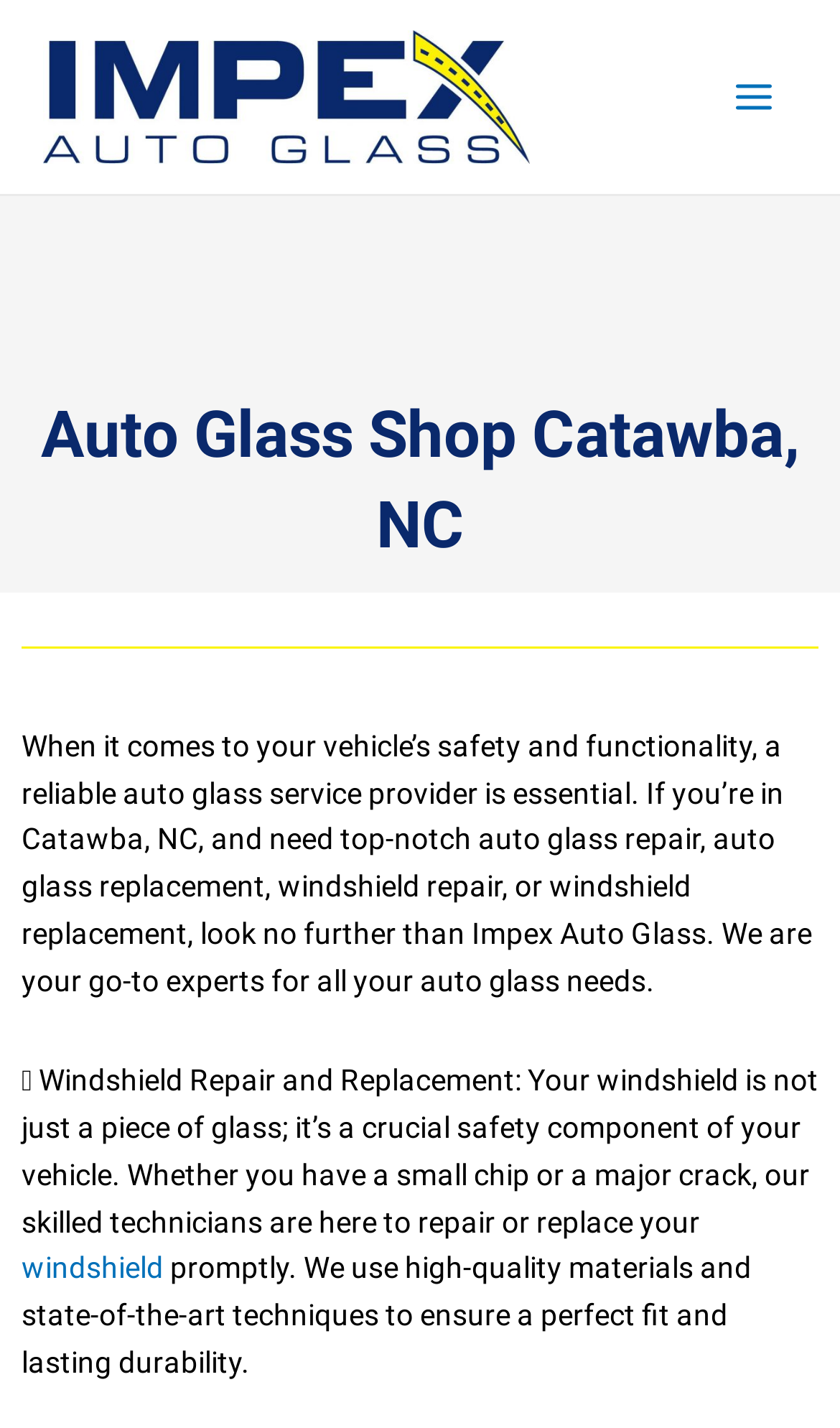What is the main service provided by Impex Auto Glass?
Please answer the question as detailed as possible based on the image.

Based on the webpage content, it is clear that Impex Auto Glass specializes in auto glass replacement, as stated in the static text 'When it comes to your vehicle’s safety and functionality, a reliable auto glass service provider is essential...'. This suggests that auto glass replacement is their primary service.